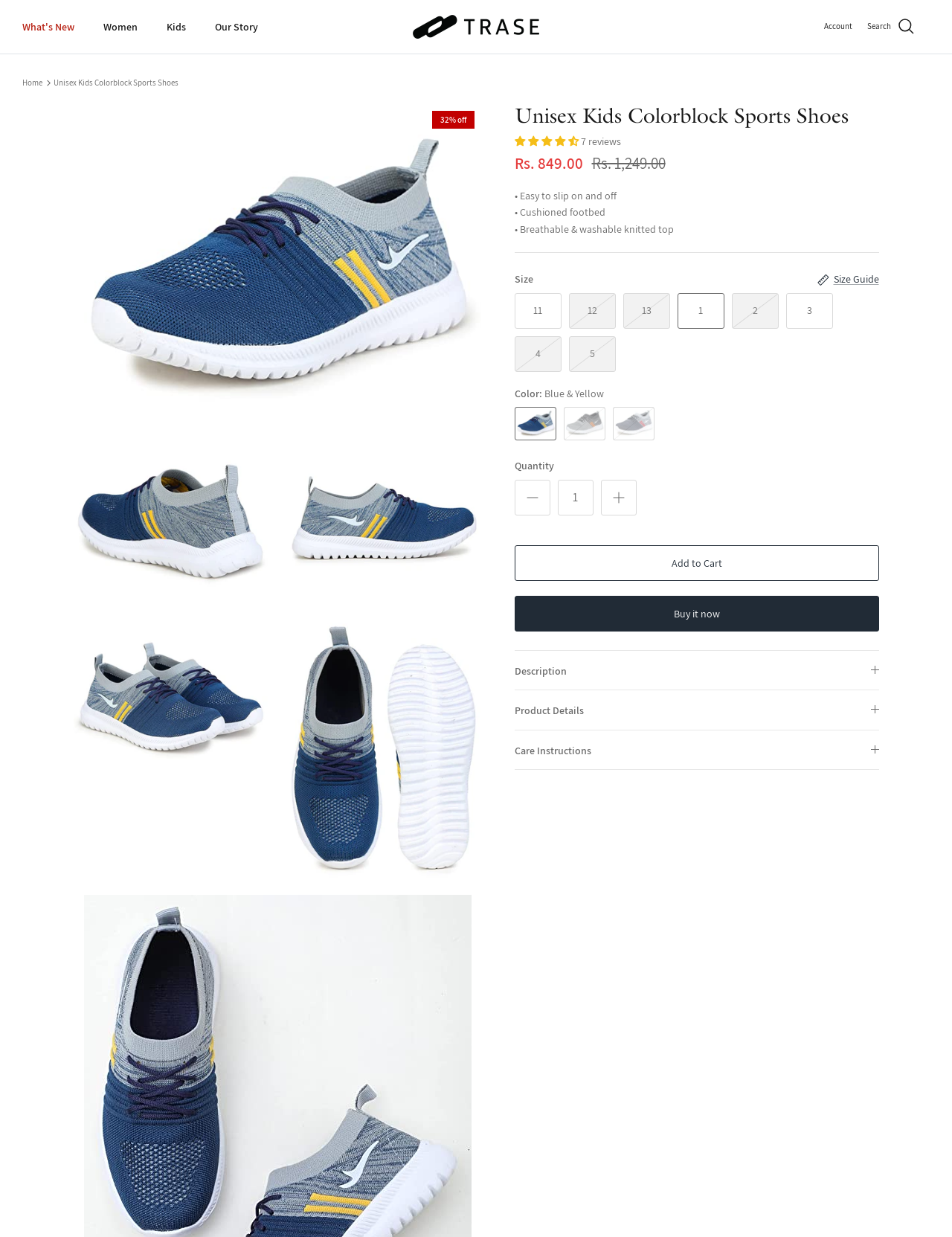What is the discount percentage?
Carefully examine the image and provide a detailed answer to the question.

I found this answer by looking at the StaticText element with the content '32% off', which is prominently displayed on the page.